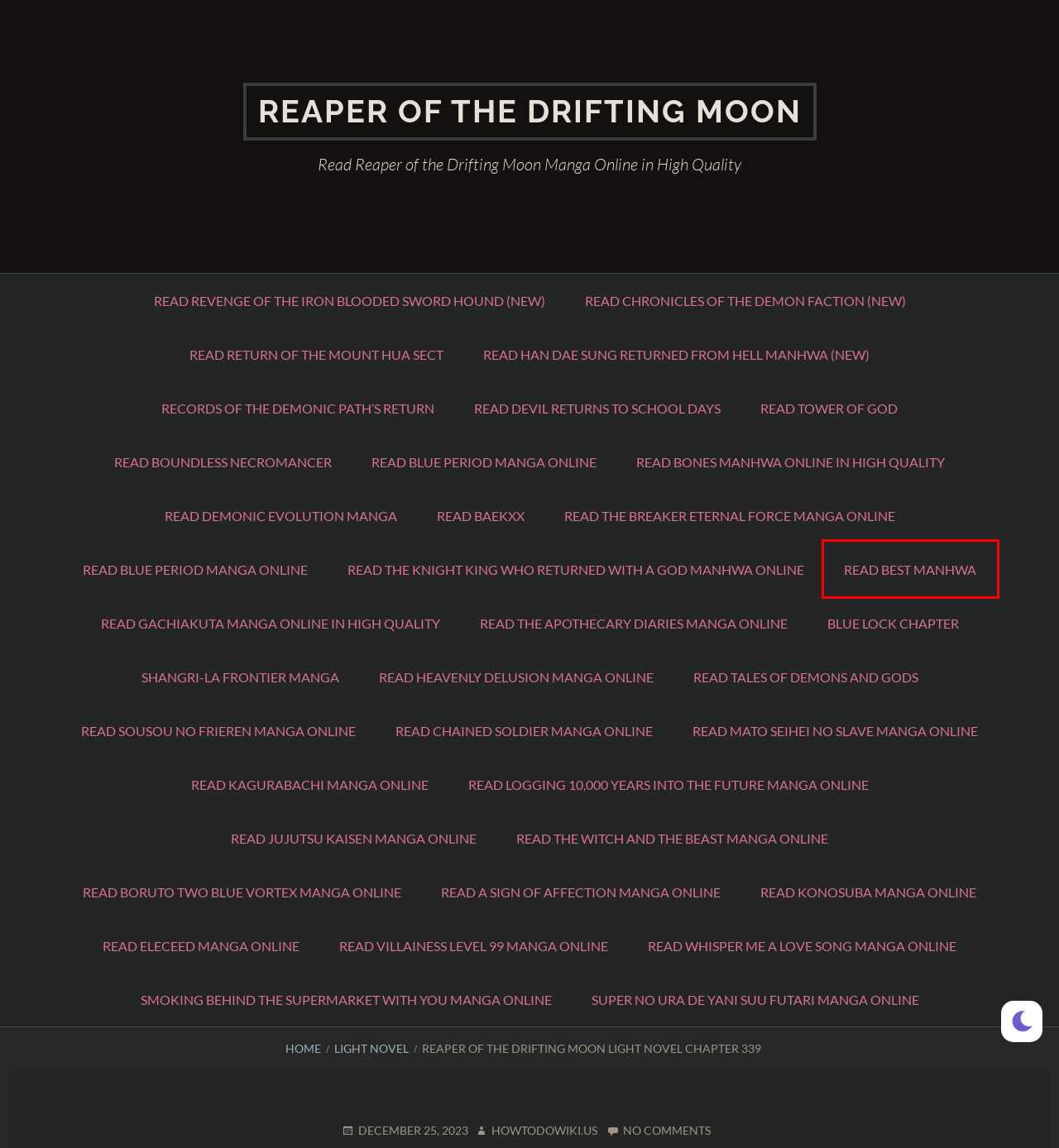Review the screenshot of a webpage that includes a red bounding box. Choose the webpage description that best matches the new webpage displayed after clicking the element within the bounding box. Here are the candidates:
A. Read Blue Lock Manga Online in High Quality (English Scans)
B. Reaper of the Drifting Moon Manga Online
C. Read Best Manhwa
D. The Witch and the Beast Manga Online
E. Demonic Evolution Manga Online
F. The Apothecary Diaries Manga Online
G. Boundless Necromancer Manga Online - [All Chapters]
H. Read Kagurabachi Manga Online

C